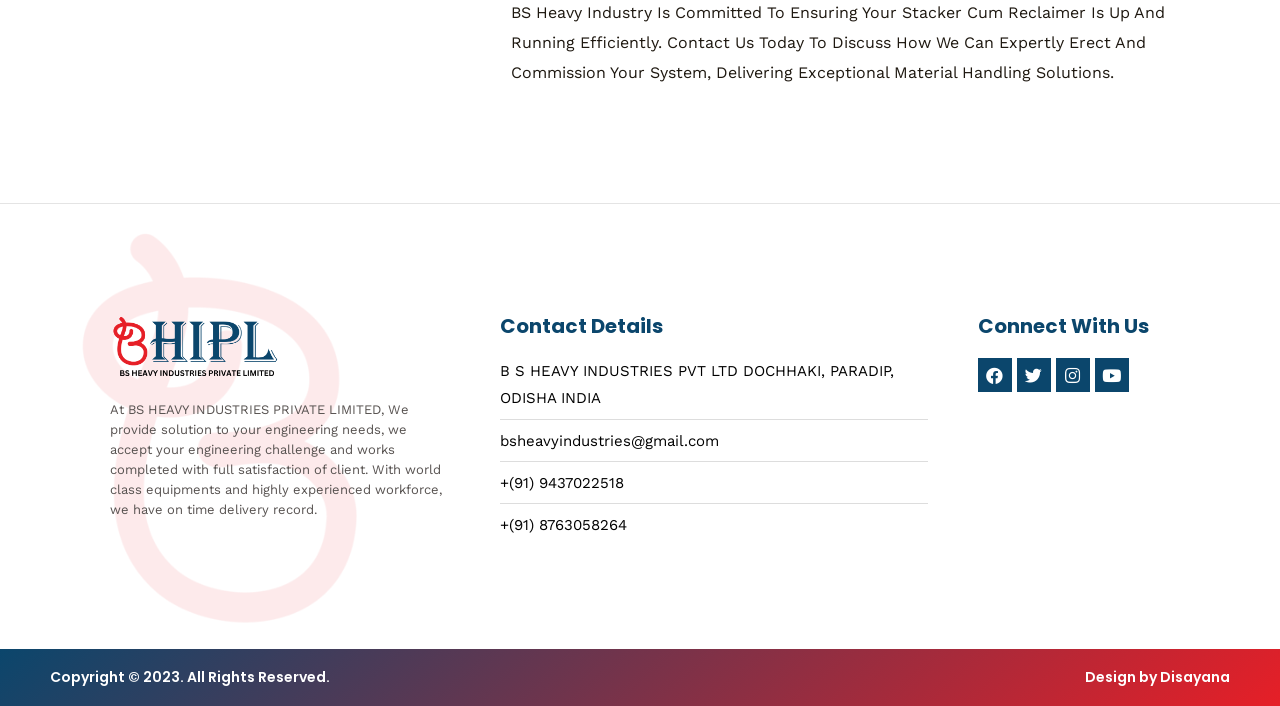Who designed the website?
Please answer the question as detailed as possible based on the image.

The website's designer can be found in the heading element with the content 'Design by Disayana', which is located at the bottom of the webpage.